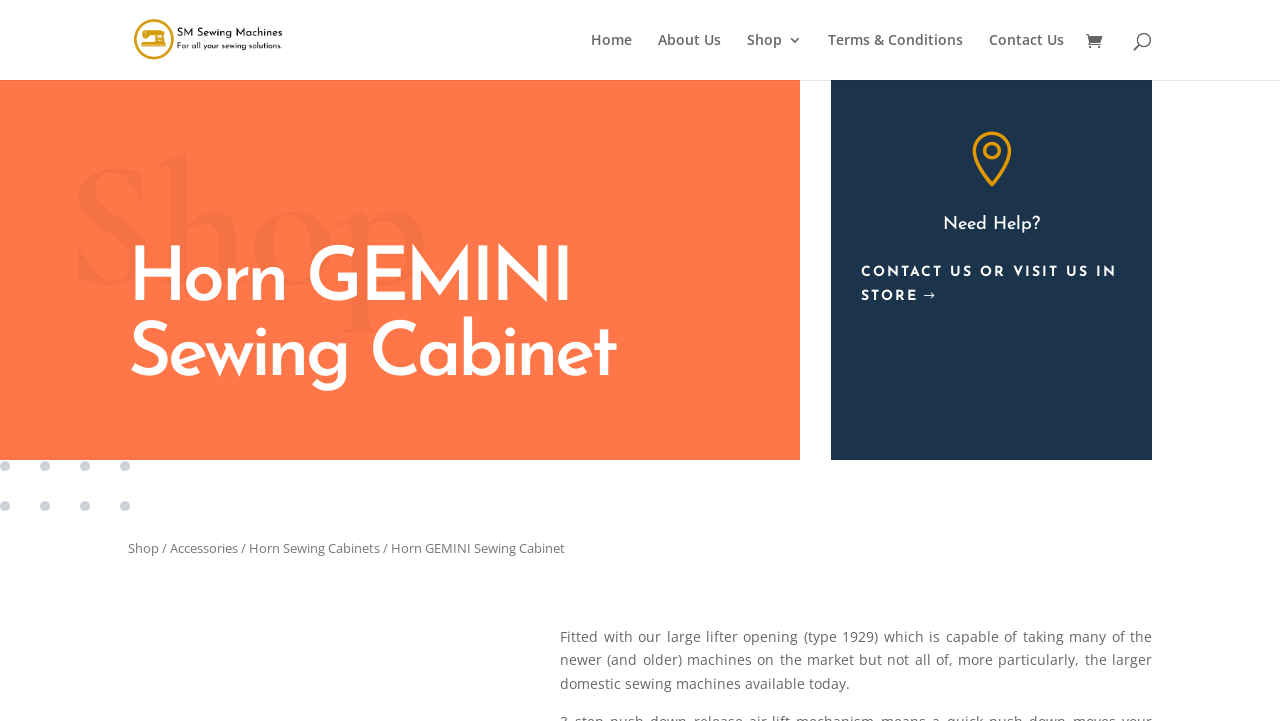Please specify the coordinates of the bounding box for the element that should be clicked to carry out this instruction: "Go to the GEAR page". The coordinates must be four float numbers between 0 and 1, formatted as [left, top, right, bottom].

None